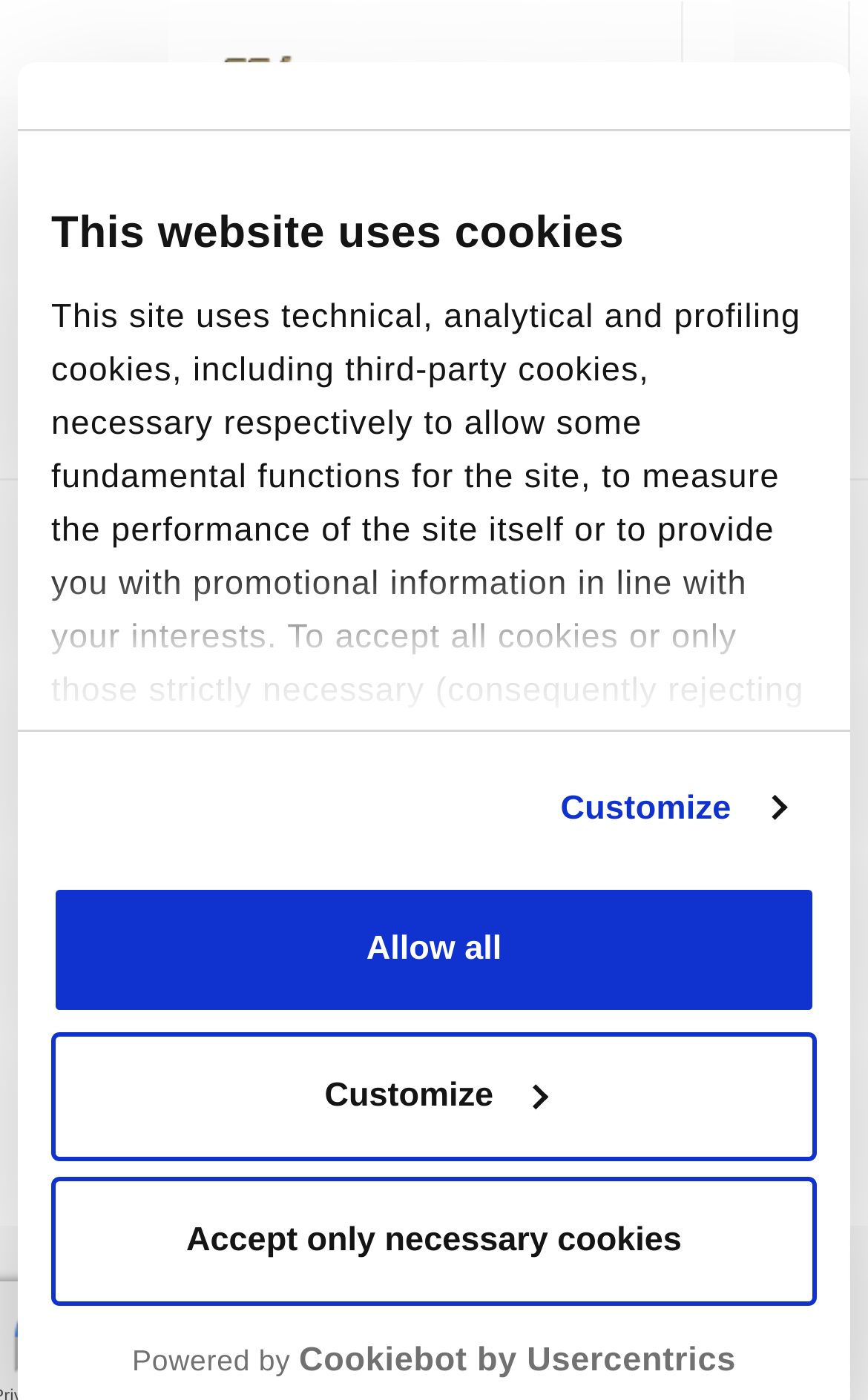What is the name of the company?
Analyze the screenshot and provide a detailed answer to the question.

The name of the company can be found in the logo section at the top of the webpage, which is also a link that opens in a new window. Additionally, the company name is mentioned in the heading 'LOGO_FOOTER-WHOLESALE-COFFEE-SUPPLIER-PRODUCER-VENDING-MACHINES-BEANS-GROUND'.